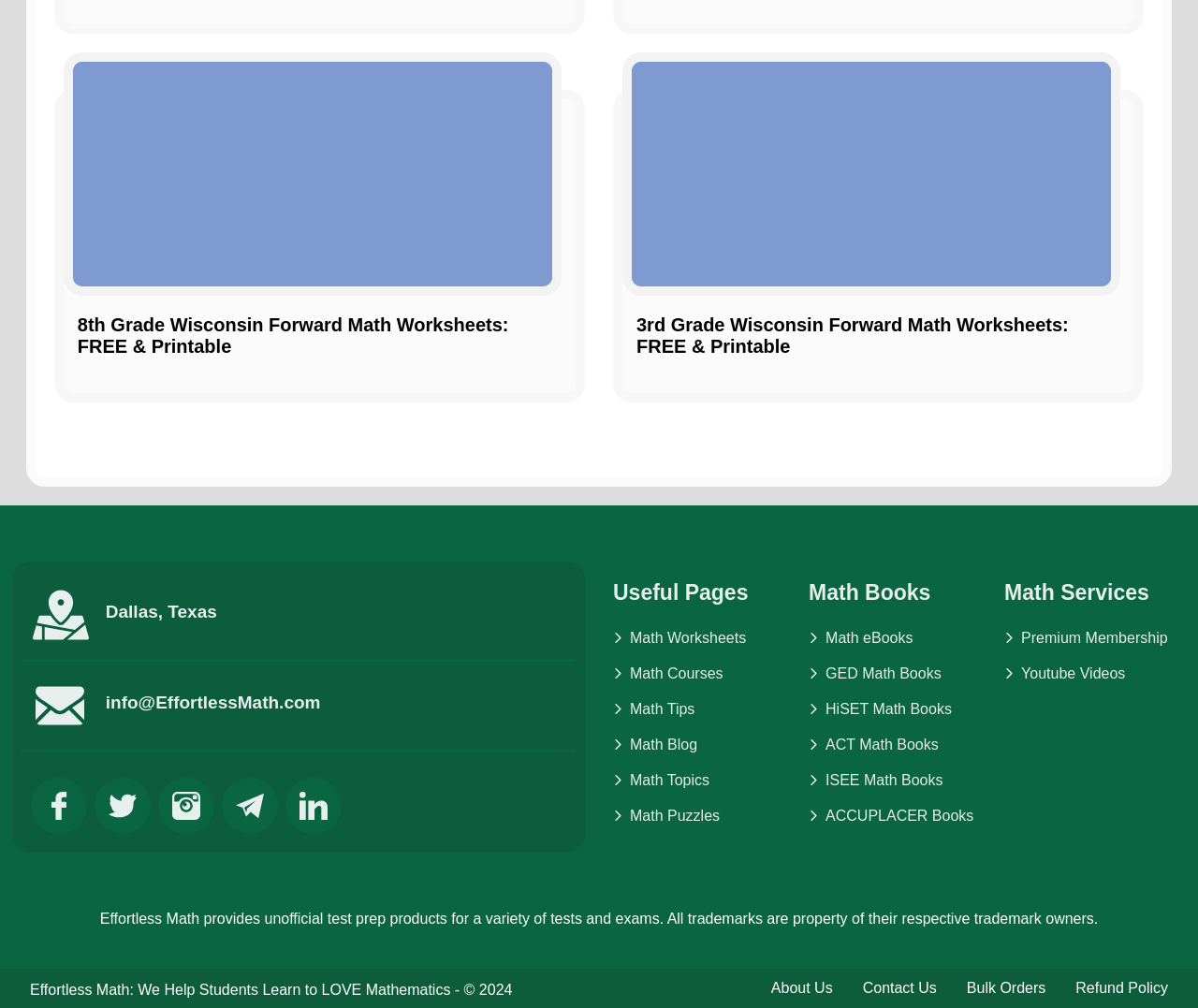Determine the bounding box coordinates for the UI element matching this description: "ISEE Math Books".

[0.675, 0.766, 0.815, 0.782]